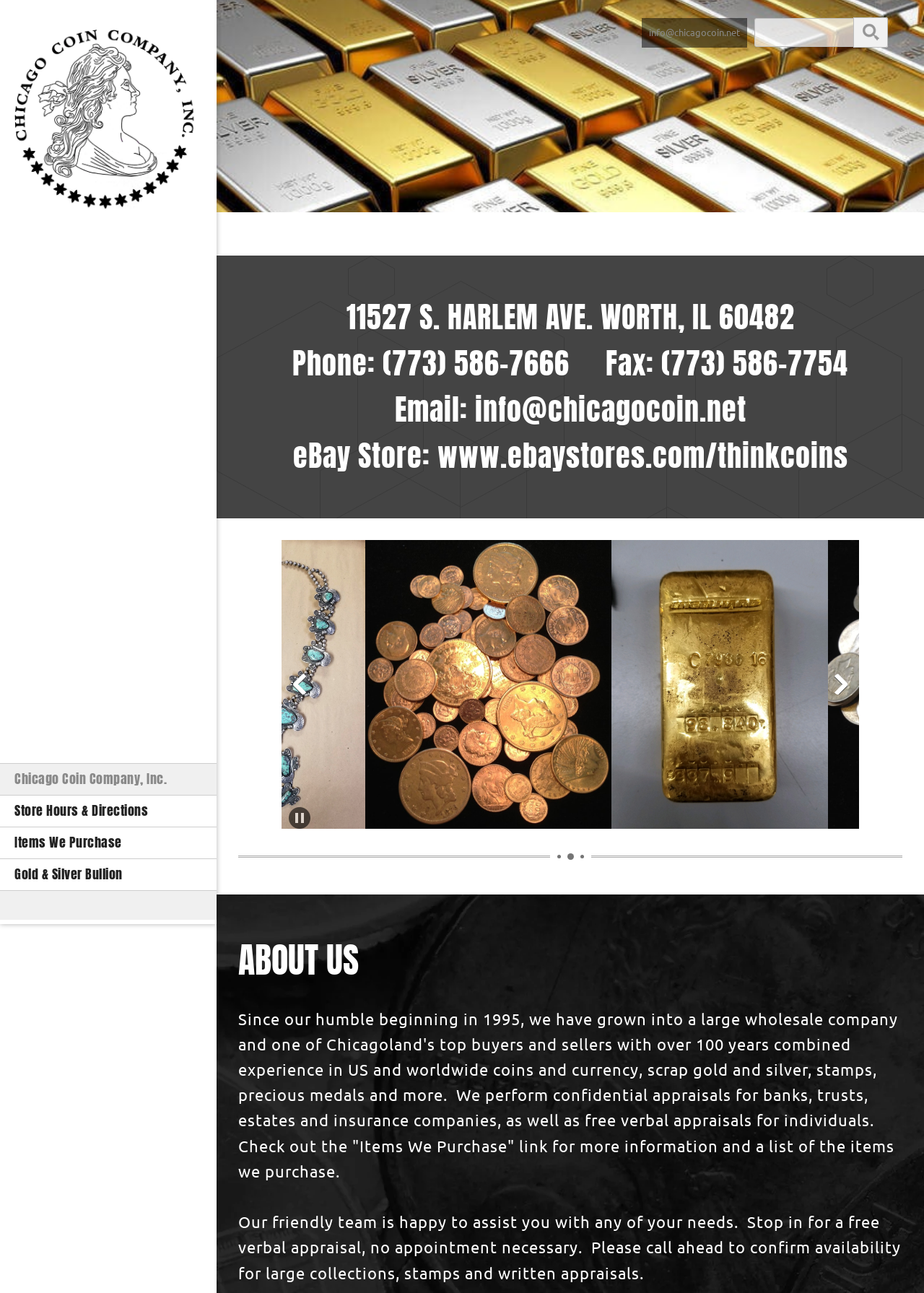What is the phone number?
Using the image as a reference, answer the question with a short word or phrase.

(773) 586-7666